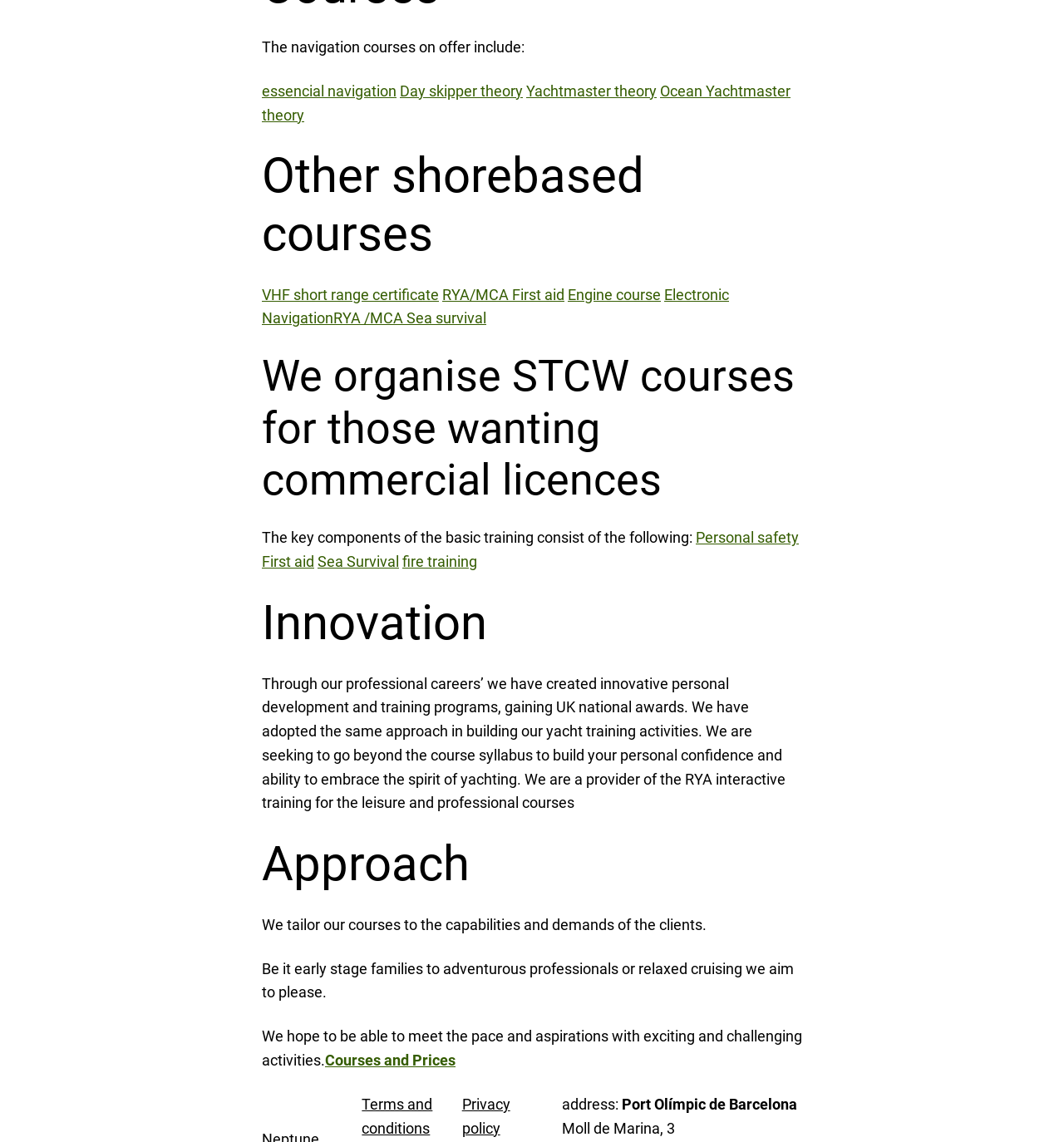Identify the bounding box coordinates of the part that should be clicked to carry out this instruction: "View Yachtmaster theory".

[0.495, 0.072, 0.617, 0.087]